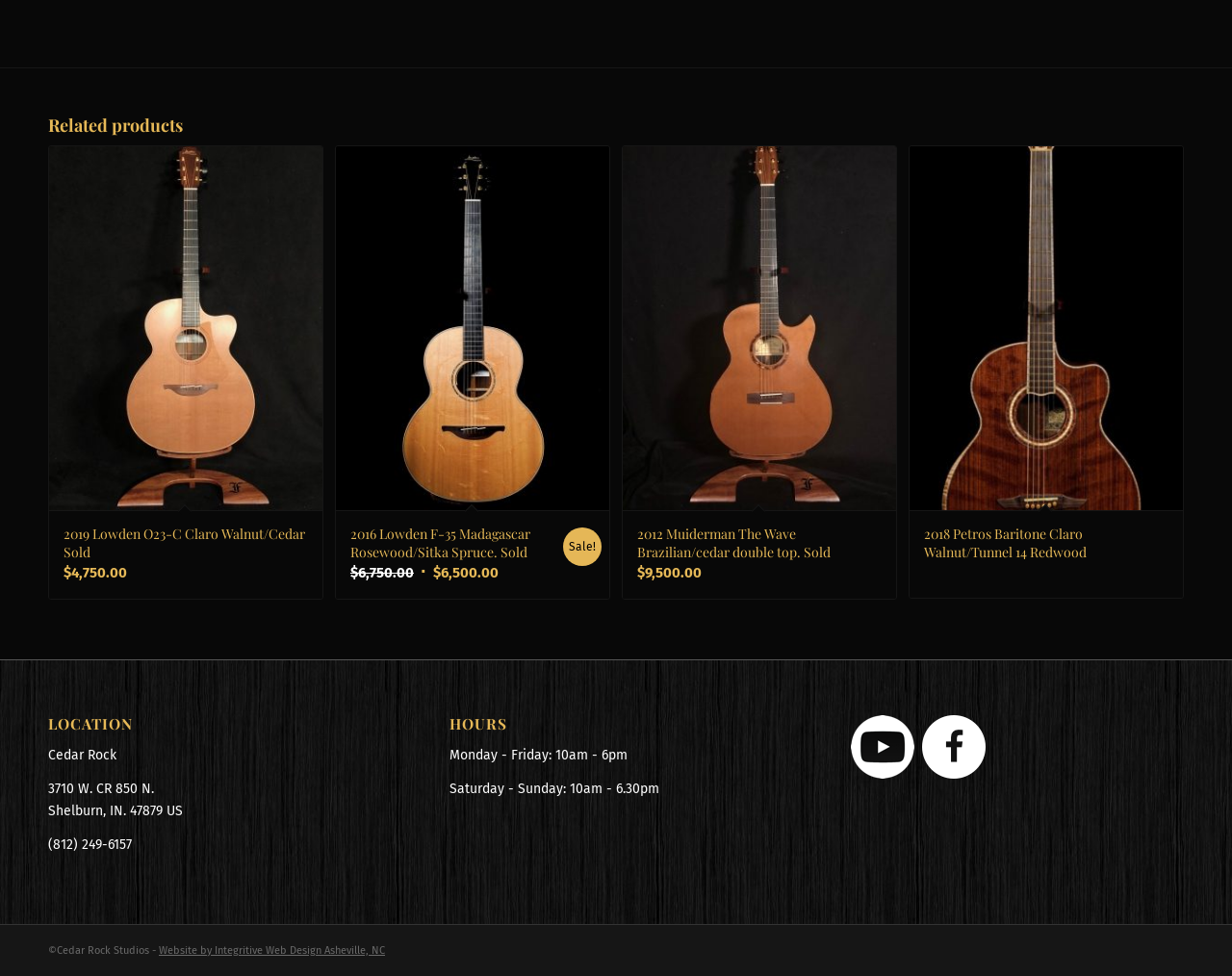How many guitars are listed on the webpage?
Using the picture, provide a one-word or short phrase answer.

4